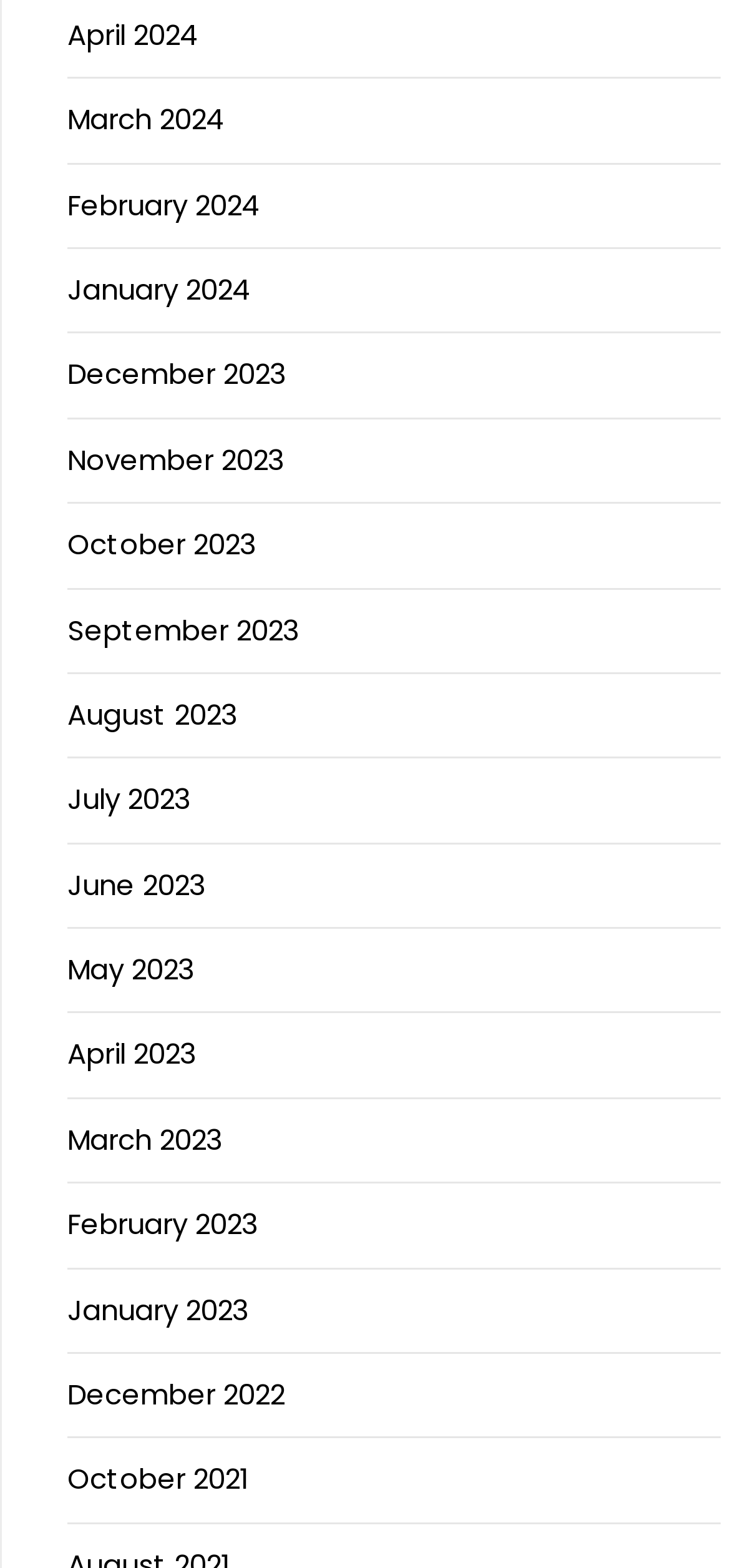How many months are listed in 2024?
Please provide a comprehensive and detailed answer to the question.

I counted the number of links with '2024' in their text and found that there are four months listed in 2024: April 2024, March 2024, February 2024, and January 2024.